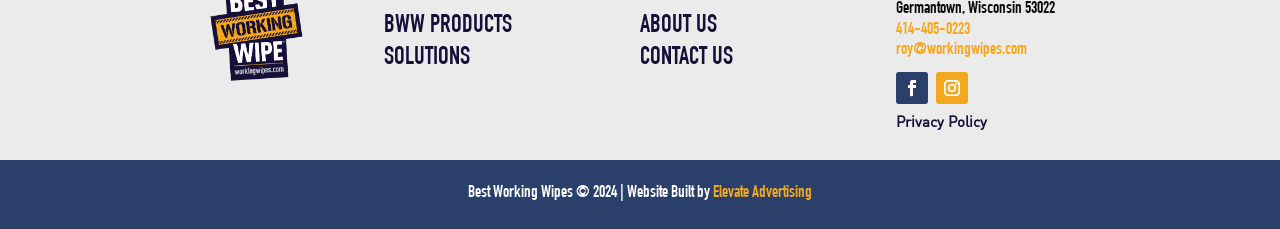Reply to the question with a single word or phrase:
Who built the company's website?

Elevate Advertising